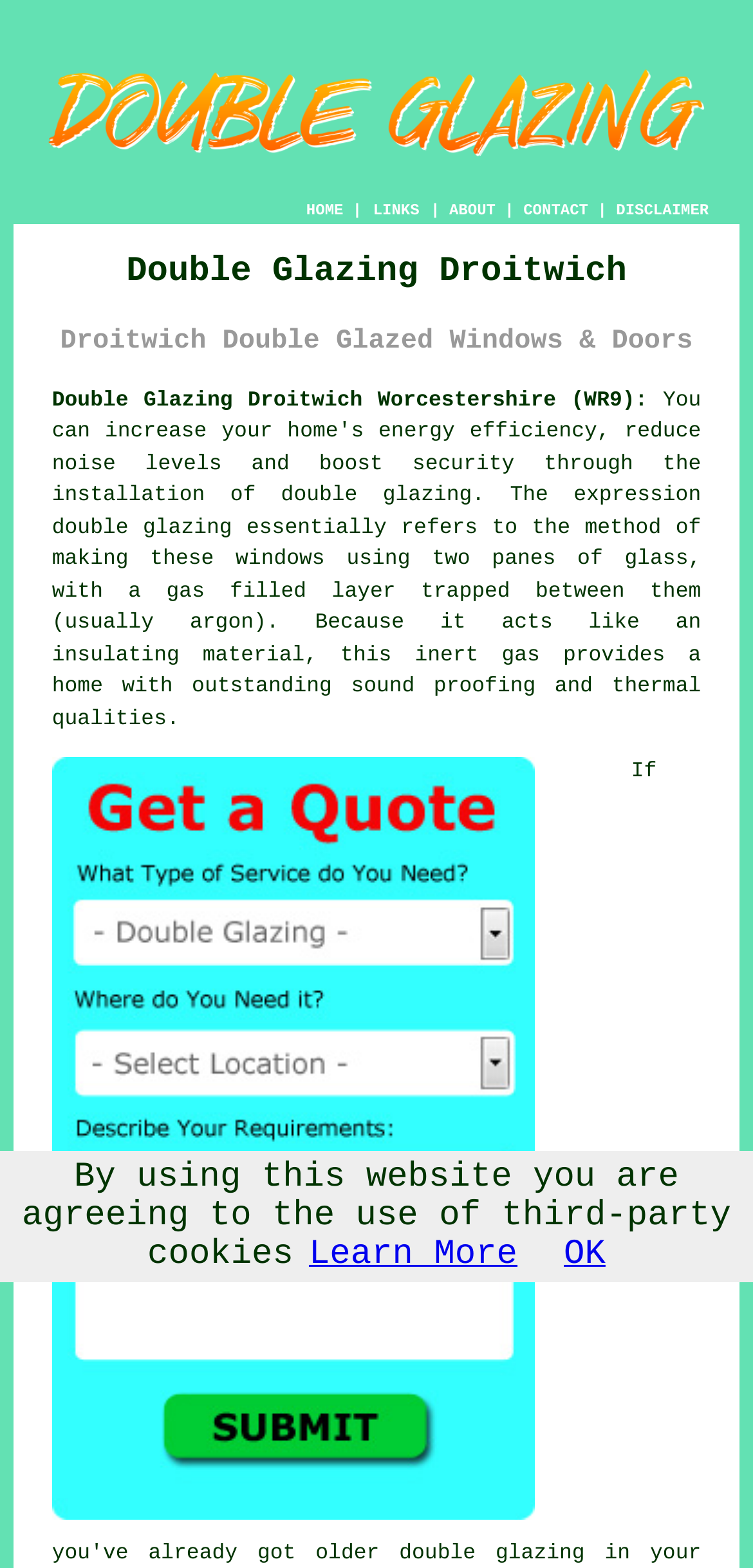Specify the bounding box coordinates of the area to click in order to execute this command: 'Click HOME'. The coordinates should consist of four float numbers ranging from 0 to 1, and should be formatted as [left, top, right, bottom].

[0.407, 0.129, 0.456, 0.14]